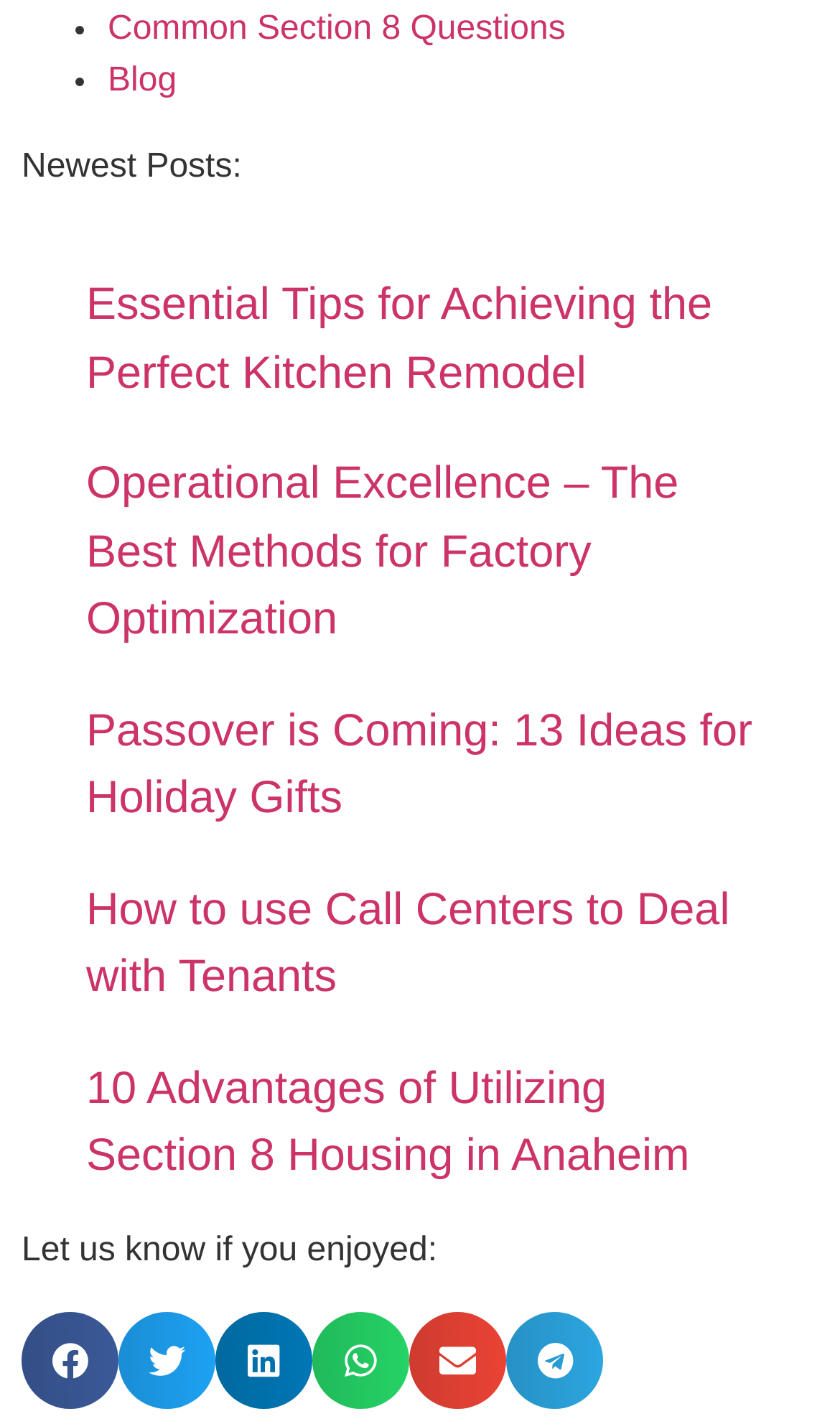What is the text above the list of articles?
Please look at the screenshot and answer using one word or phrase.

Newest Posts: